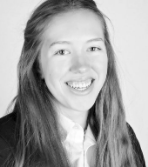Offer a thorough description of the image.

The image features a young woman with long hair, smiling warmly at the camera. She is dressed in a formal outfit, consisting of a black jacket and a white shirt, suggesting a polished and professional appearance. This photograph accompanies the section highlighting Charis Lauer, who presents a thesis titled "A Father's Influence Overlooked." Her research addresses the critical role of fathers in shaping the younger generation's impact on society, emphasizing the often-overlooked contributions that fathers make to family dynamics, education, and character development. The thesis aims to shed light on these important social issues, particularly concerning juvenile delinquency and societal values.